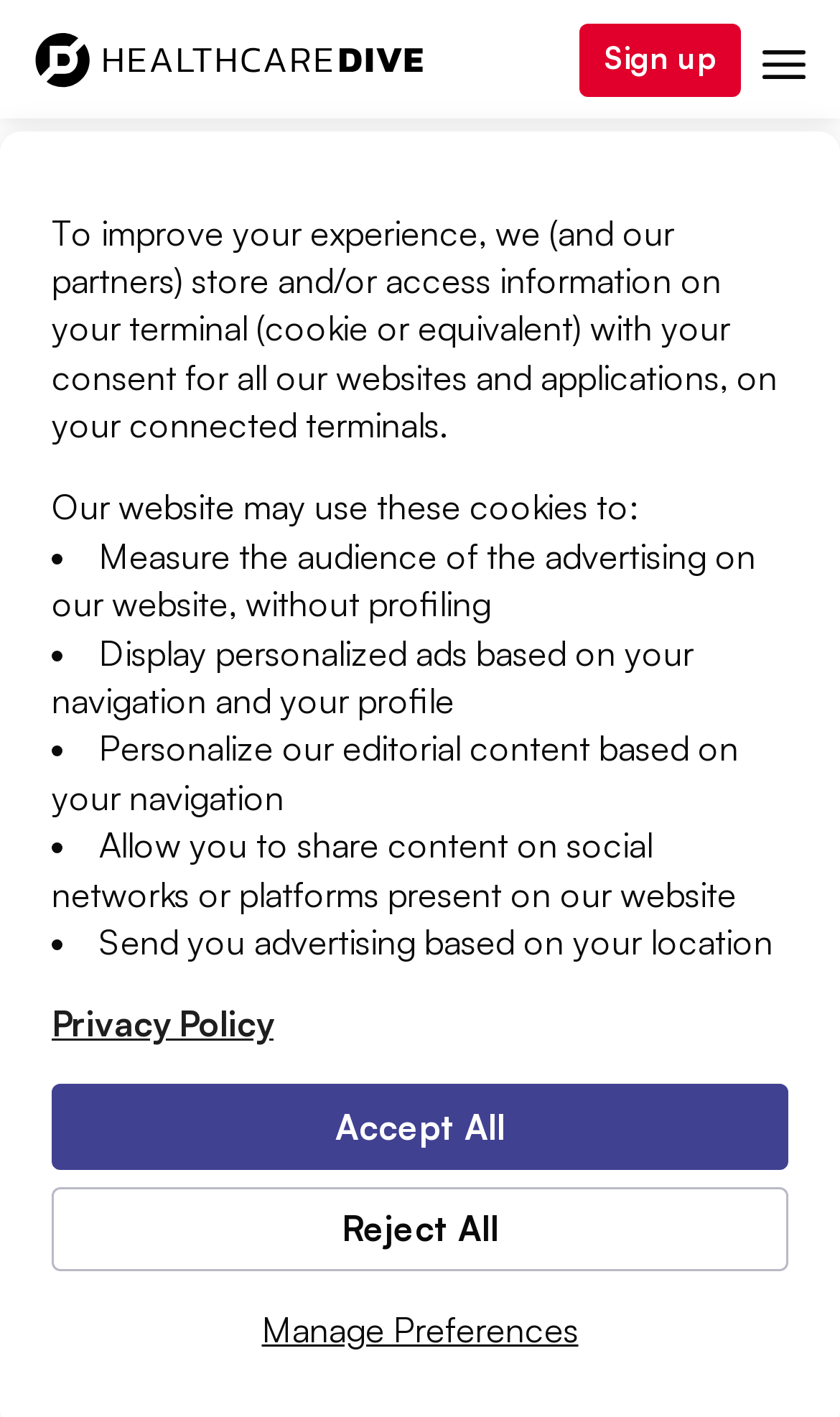Find the bounding box coordinates of the element you need to click on to perform this action: 'Click on the DISCLAIMER link'. The coordinates should be represented by four float values between 0 and 1, in the format [left, top, right, bottom].

None